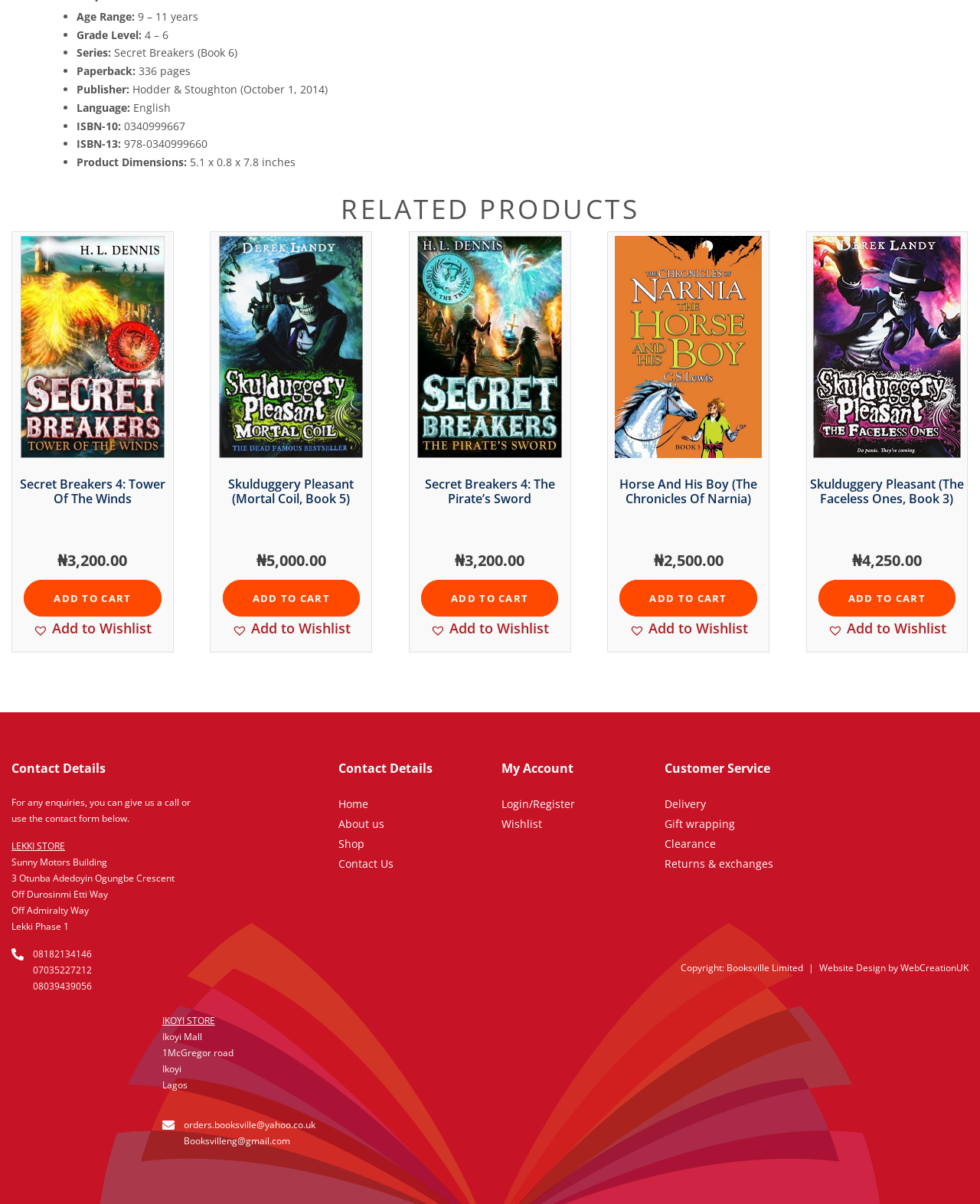What is the price of the 'Skulduggery Pleasant (Mortal Coil, Book 5)' book?
Look at the screenshot and provide an in-depth answer.

The price of the 'Skulduggery Pleasant (Mortal Coil, Book 5)' book can be found next to the book title, which indicates that the price is ₦5,000.00.